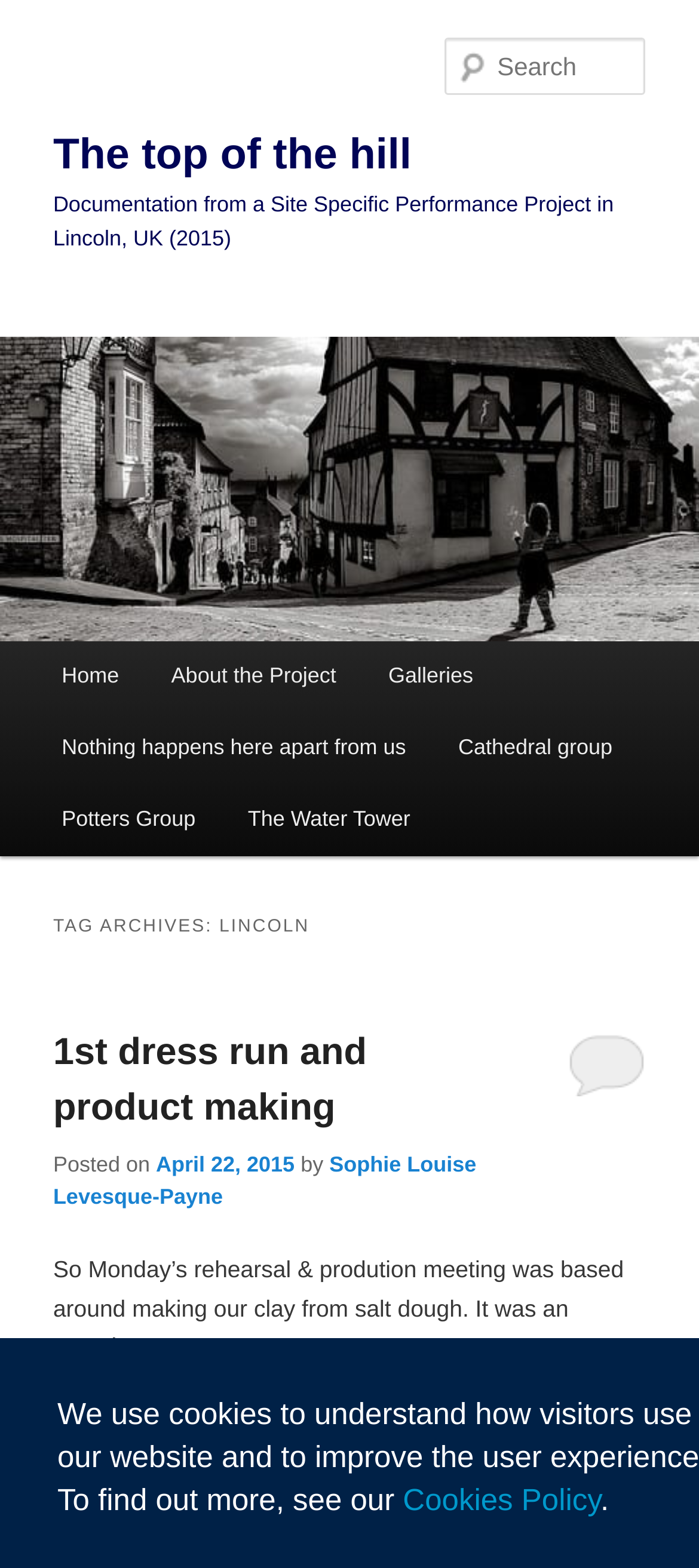What is the name of the project?
Using the image as a reference, give a one-word or short phrase answer.

The top of the hill